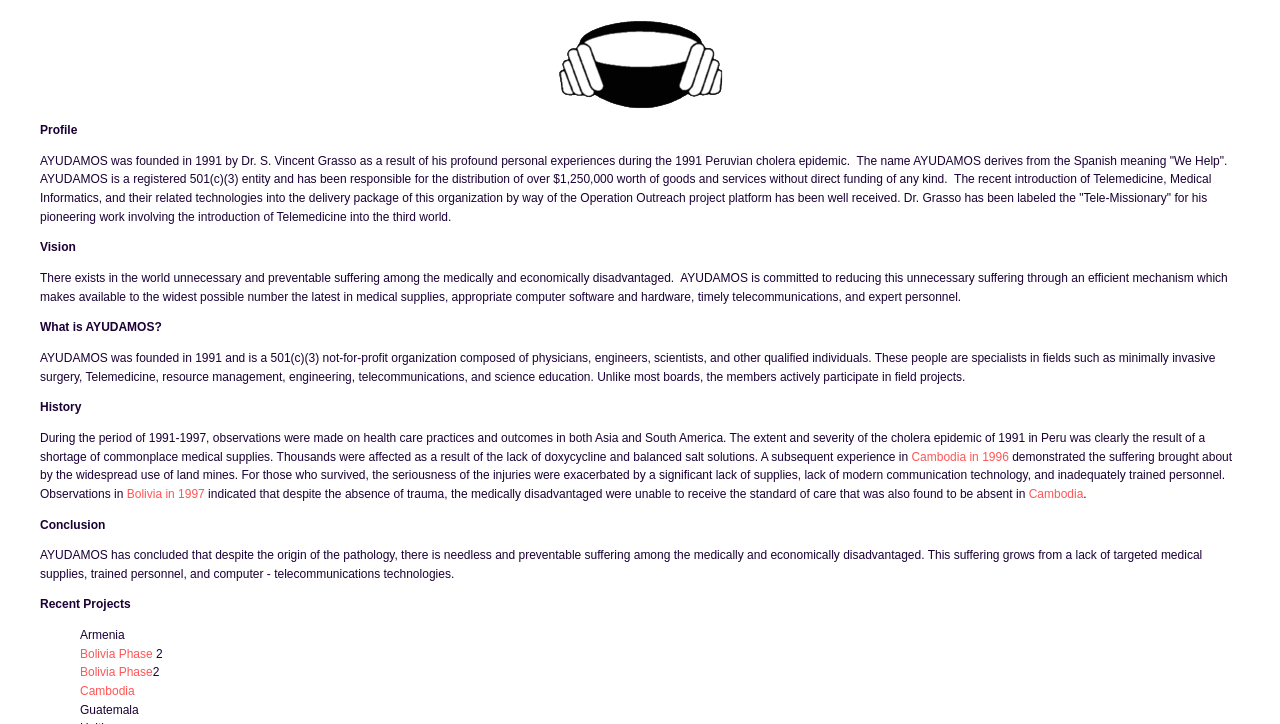Bounding box coordinates are specified in the format (top-left x, top-left y, bottom-right x, bottom-right y). All values are floating point numbers bounded between 0 and 1. Please provide the bounding box coordinate of the region this sentence describes: Cambodia

[0.804, 0.672, 0.846, 0.692]